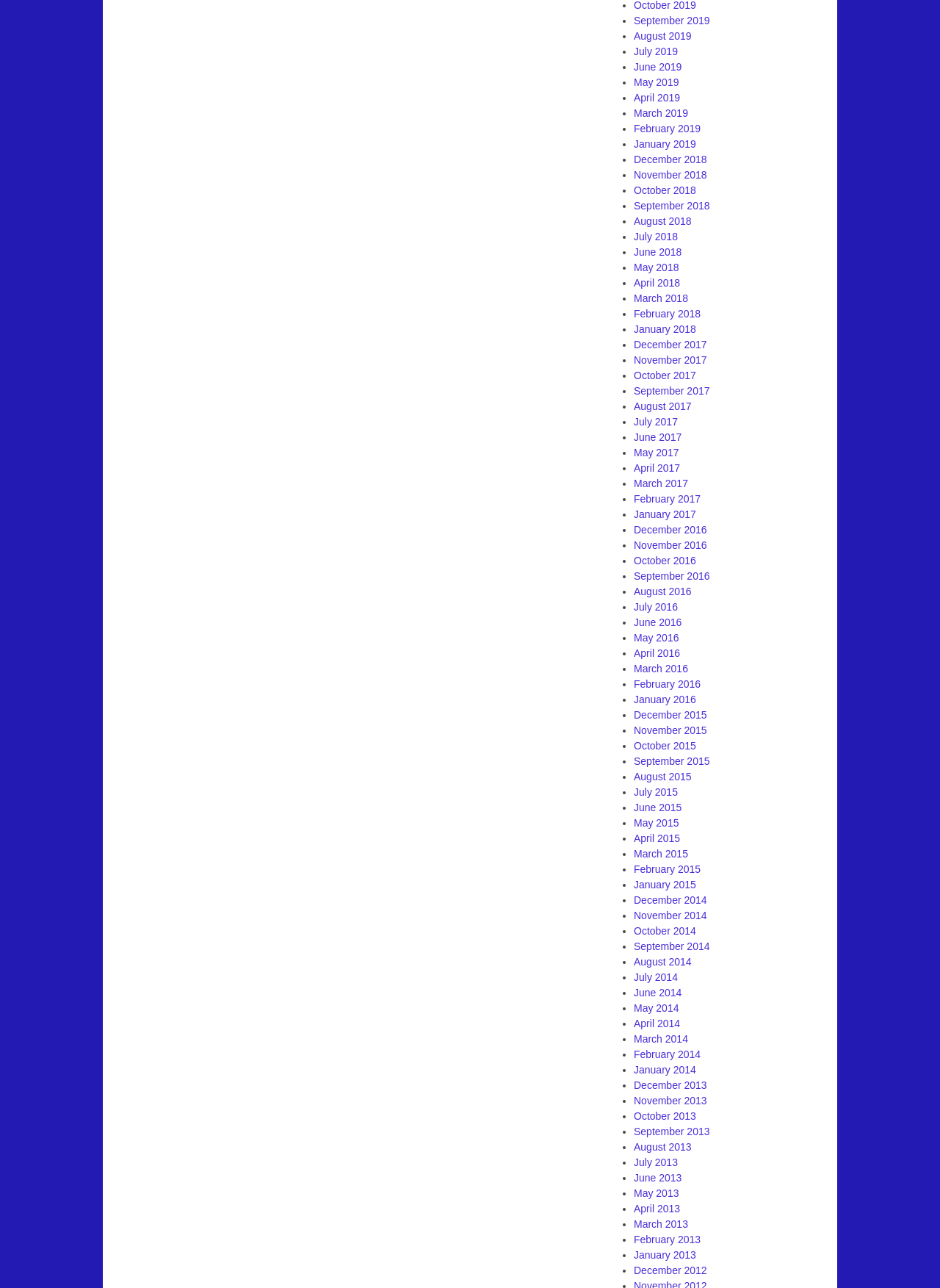Select the bounding box coordinates of the element I need to click to carry out the following instruction: "Browse May 2019".

[0.674, 0.059, 0.722, 0.068]